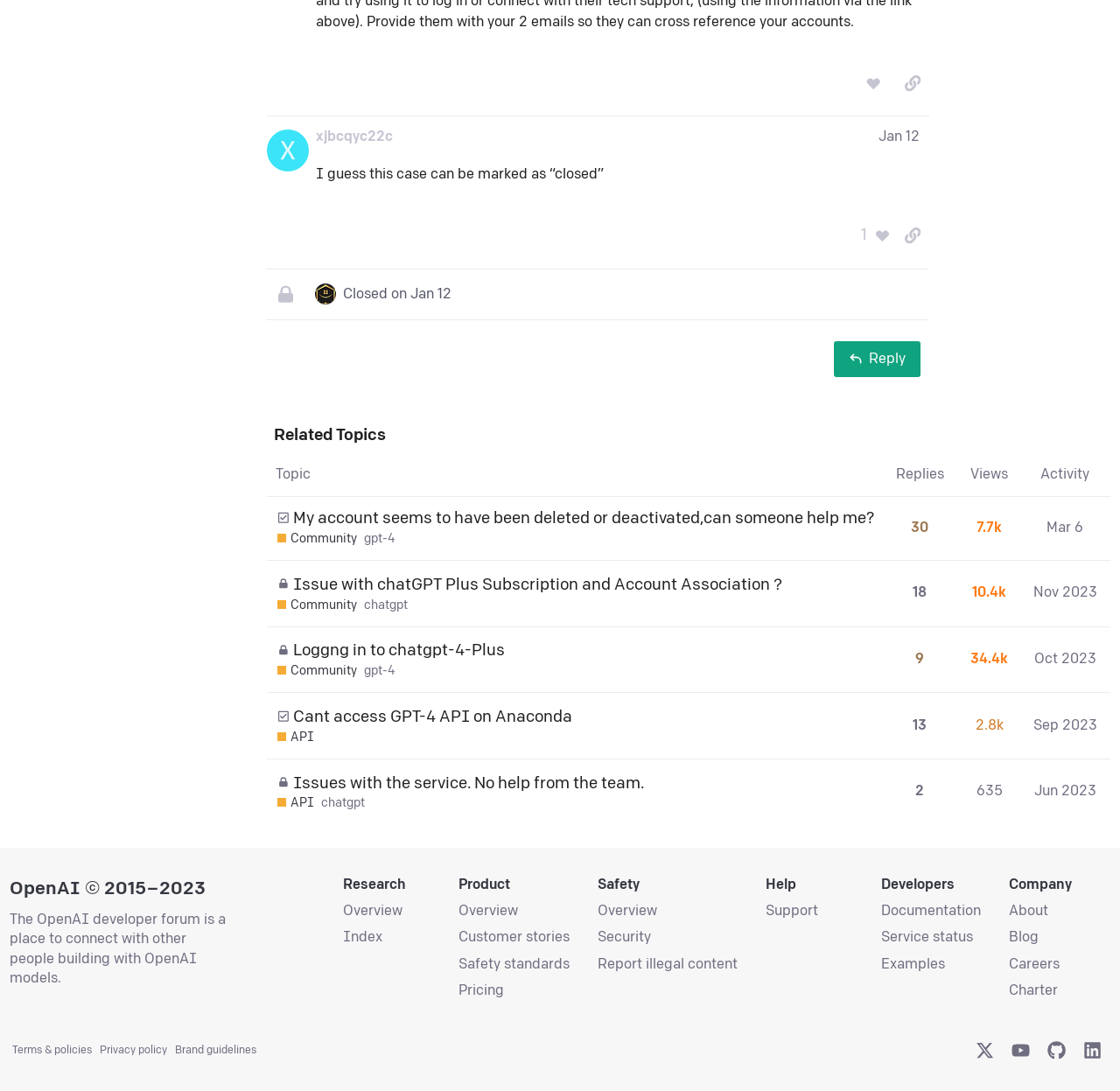Please locate the bounding box coordinates of the region I need to click to follow this instruction: "sort topics by replies".

[0.79, 0.416, 0.852, 0.455]